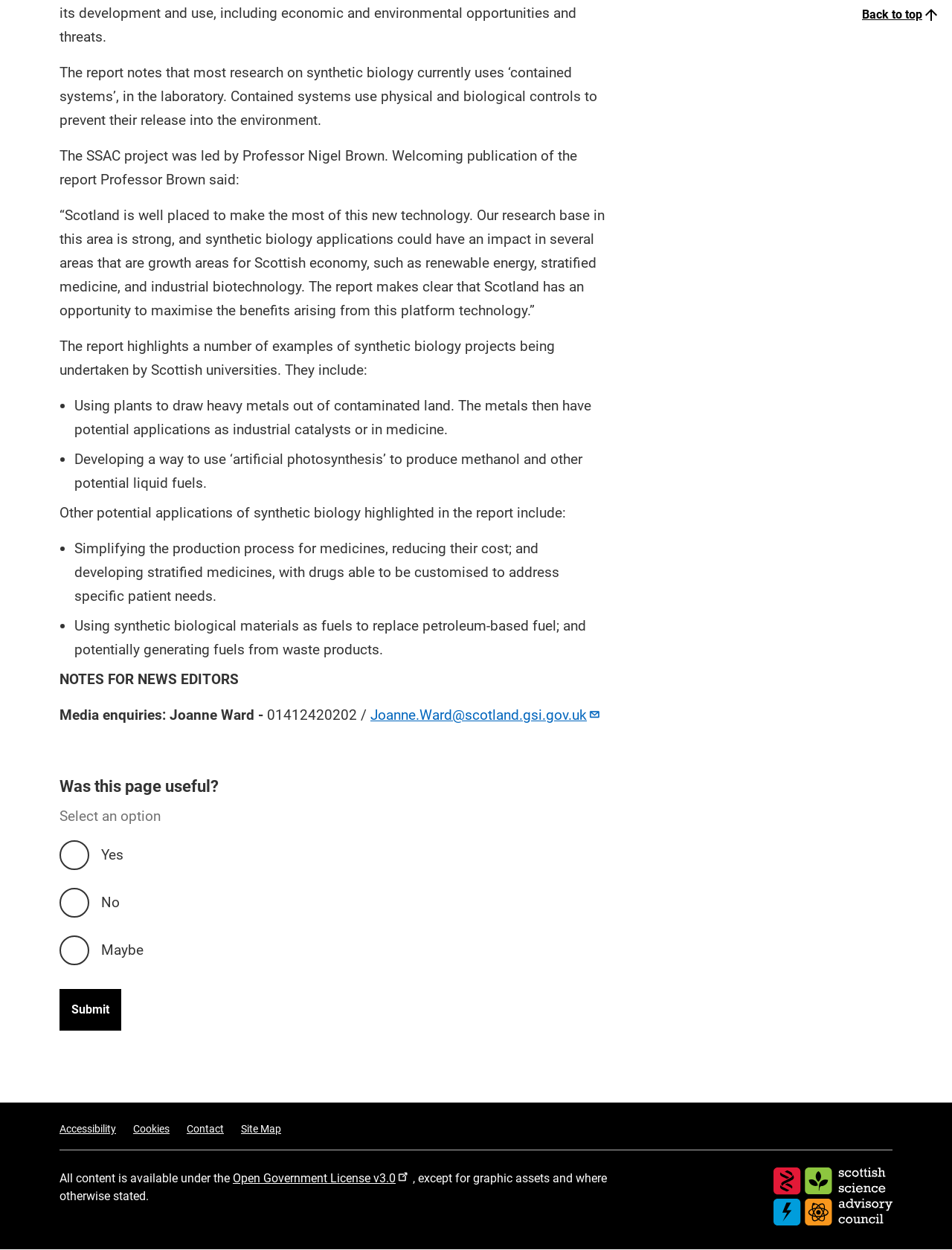Provide a short answer using a single word or phrase for the following question: 
What is the focus of the SSAC project?

Synthetic biology